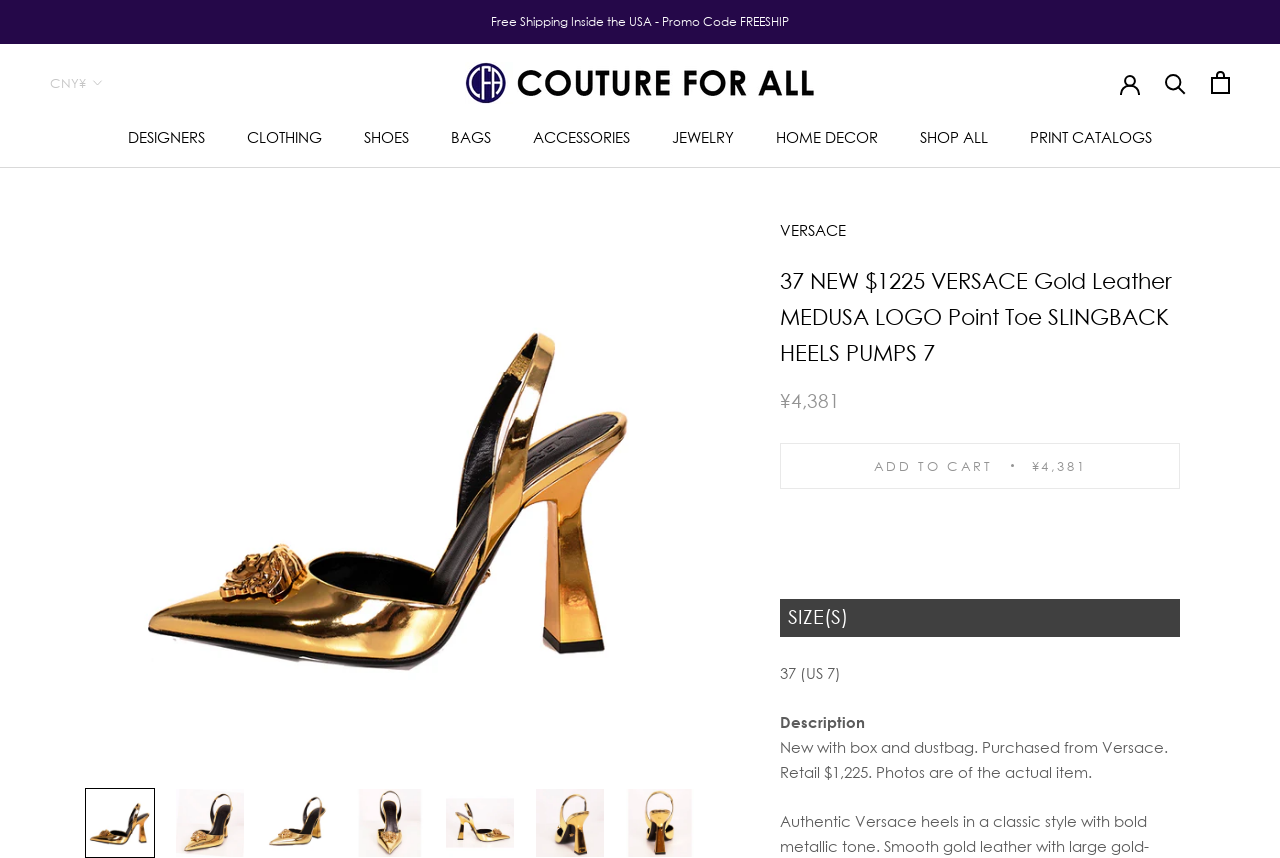Identify the coordinates of the bounding box for the element that must be clicked to accomplish the instruction: "Add the Versace heels to cart".

[0.609, 0.516, 0.922, 0.57]